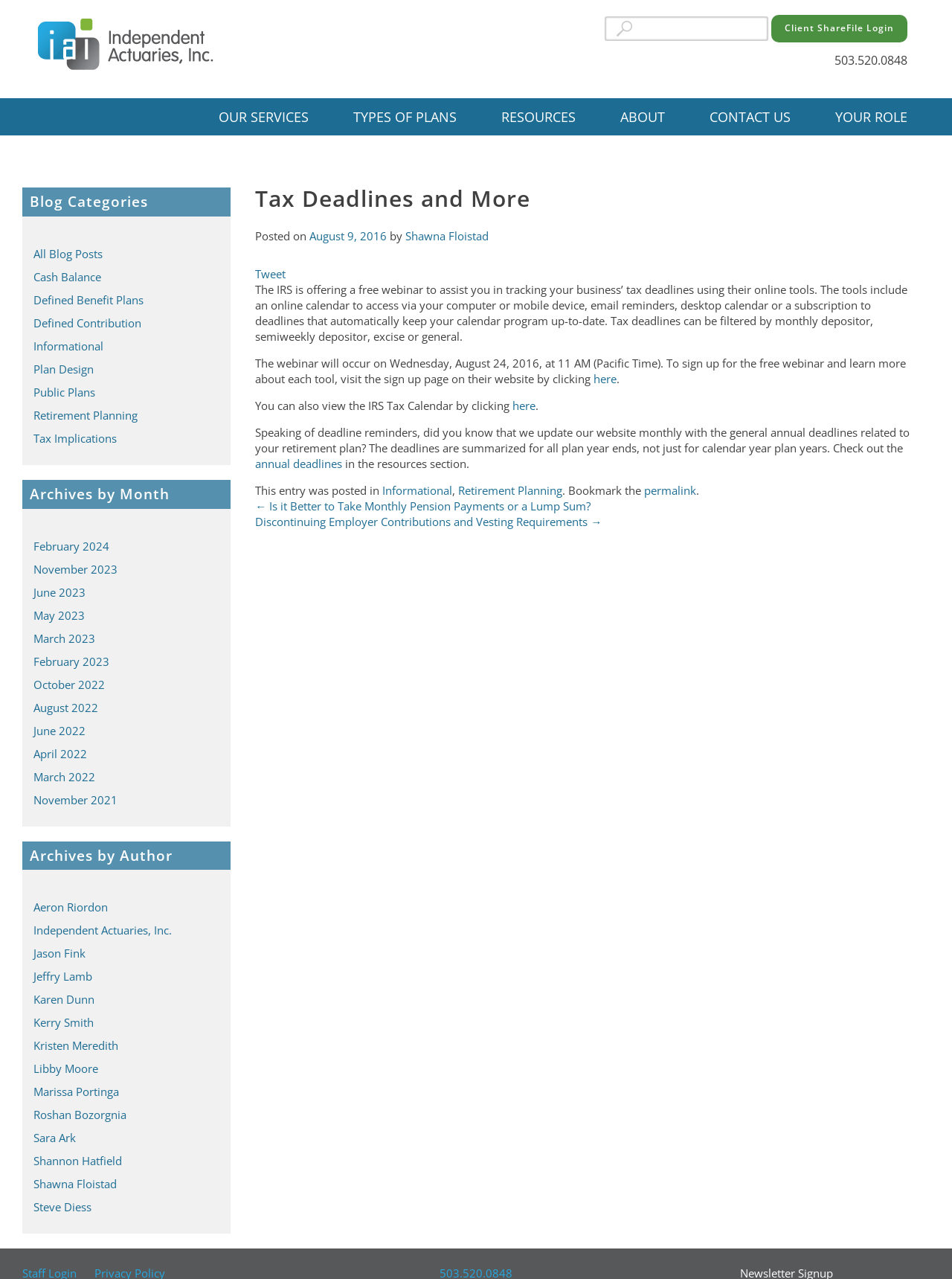How many authors are listed under 'Archives by Author'?
Analyze the image and provide a thorough answer to the question.

I counted the number of links under the 'Archives by Author' heading and found 11 authors, including 'Aeron Riordon', 'Independent Actuaries, Inc.', 'Jason Fink', and others.